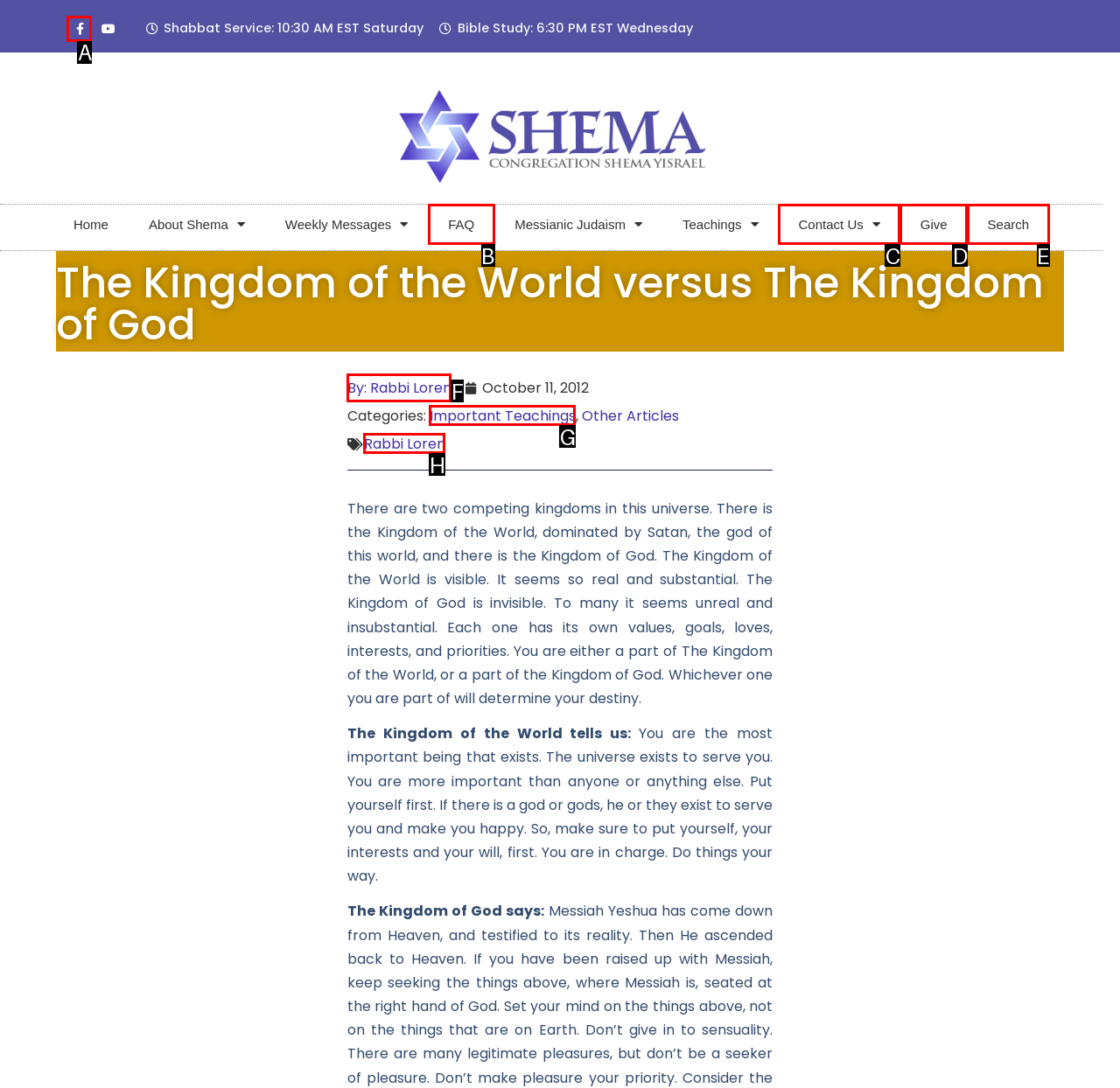Tell me which option I should click to complete the following task: Click the Facebook link
Answer with the option's letter from the given choices directly.

A